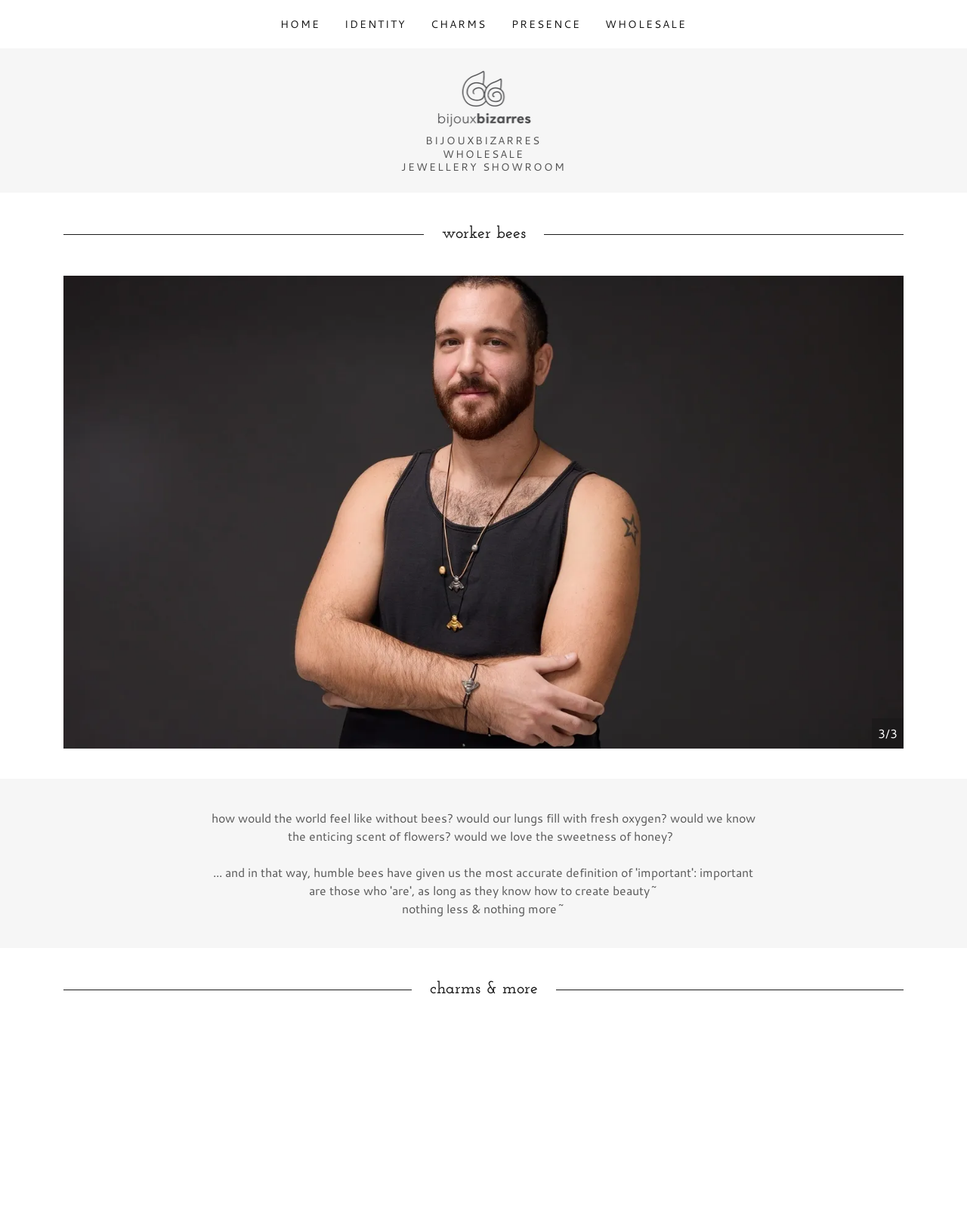What is the name of the wholesale jewelry showroom?
Please respond to the question with a detailed and well-explained answer.

The name of the wholesale jewelry showroom can be found in the heading 'BIJOUXBIZARRES WHOLESALE JEWELLERY SHOWROOM' which is located in the middle of the webpage.